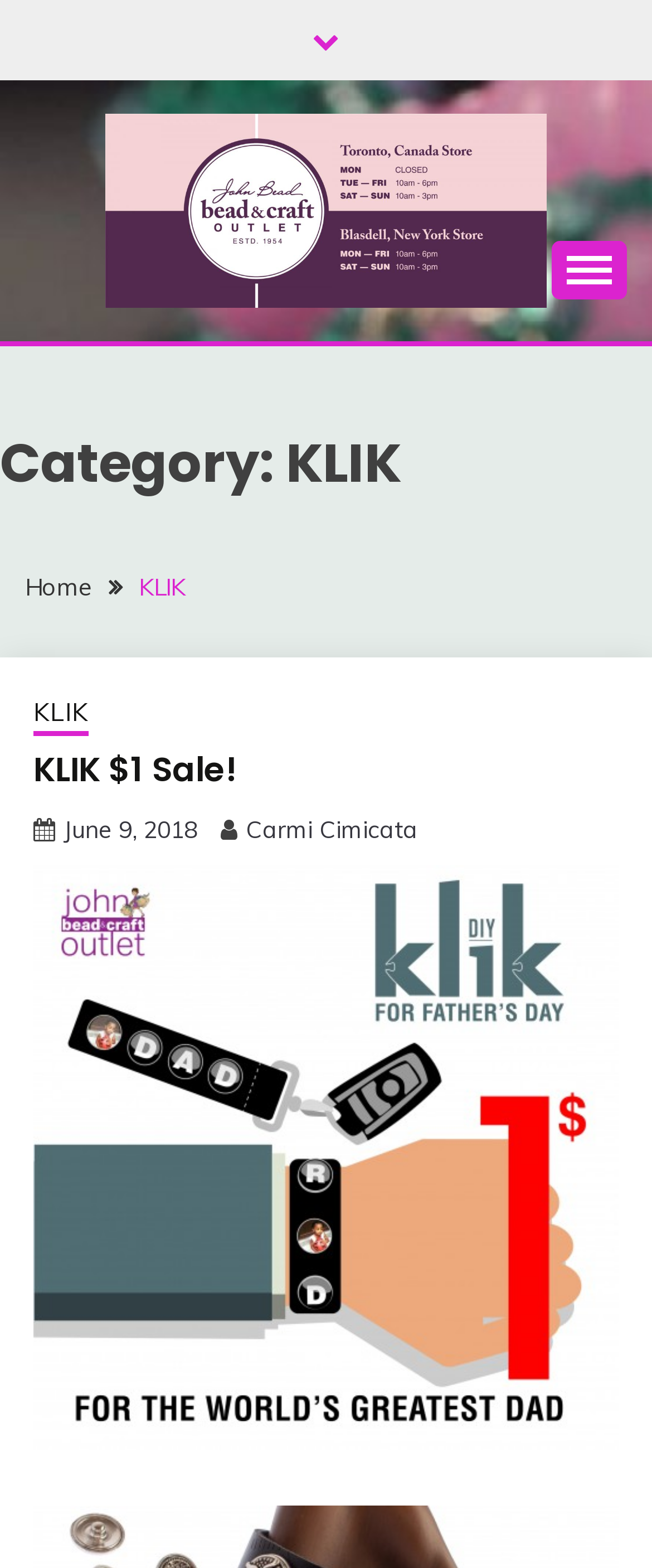Using the information in the image, give a detailed answer to the following question: What is the category of the current page?

I found the answer by looking at the text content of the heading element with the bounding box coordinates [0.0, 0.27, 1.0, 0.322], which is 'Category: KLIK'. The category of the current page is 'KLIK'.